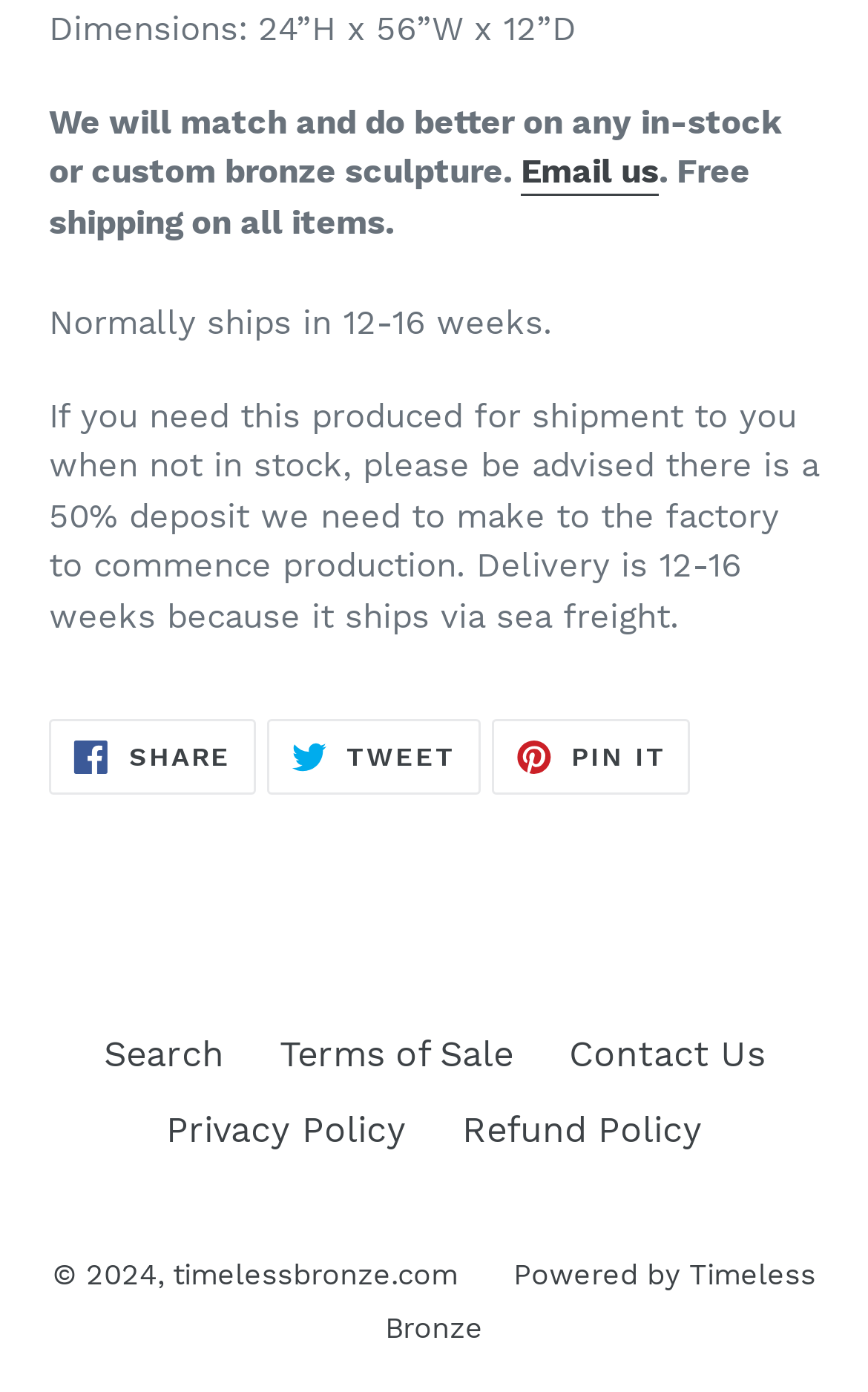Locate the bounding box coordinates of the element you need to click to accomplish the task described by this instruction: "View terms of sale".

[0.322, 0.742, 0.591, 0.773]